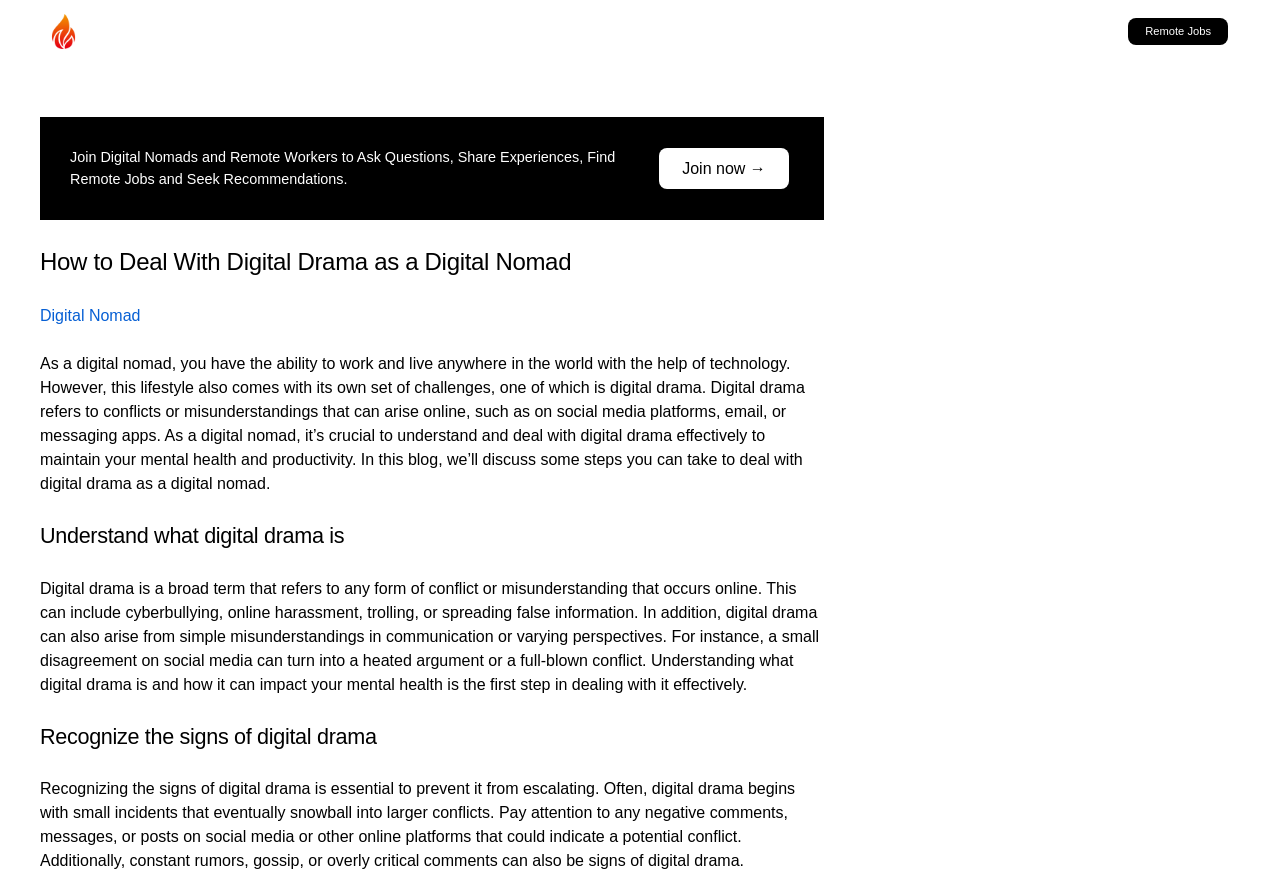Create a detailed summary of all the visual and textual information on the webpage.

The webpage is about dealing with digital drama as a digital nomad. At the top left, there is a link to "Jorcus" accompanied by an image, which is likely a logo. On the top right, there is a link to "Remote Jobs". Below the logo, there is a static text that describes the purpose of the webpage, which is to provide a platform for digital nomads and remote workers to ask questions, share experiences, find remote jobs, and seek recommendations. Next to this text, there is a call-to-action link to "Join now →".

The main content of the webpage is divided into sections, each with a heading. The first heading is "How to Deal With Digital Drama as a Digital Nomad", which is followed by a link to "Digital Nomad". The subsequent section explains what digital drama is, describing it as conflicts or misunderstandings that arise online, and how it can impact mental health. This section is headed by "Understand what digital drama is".

Below this section, there is another section headed by "Recognize the signs of digital drama", which provides tips on how to identify potential conflicts online, such as negative comments, messages, or posts on social media. The webpage appears to be a blog post or an article that provides guidance on dealing with digital drama as a digital nomad.